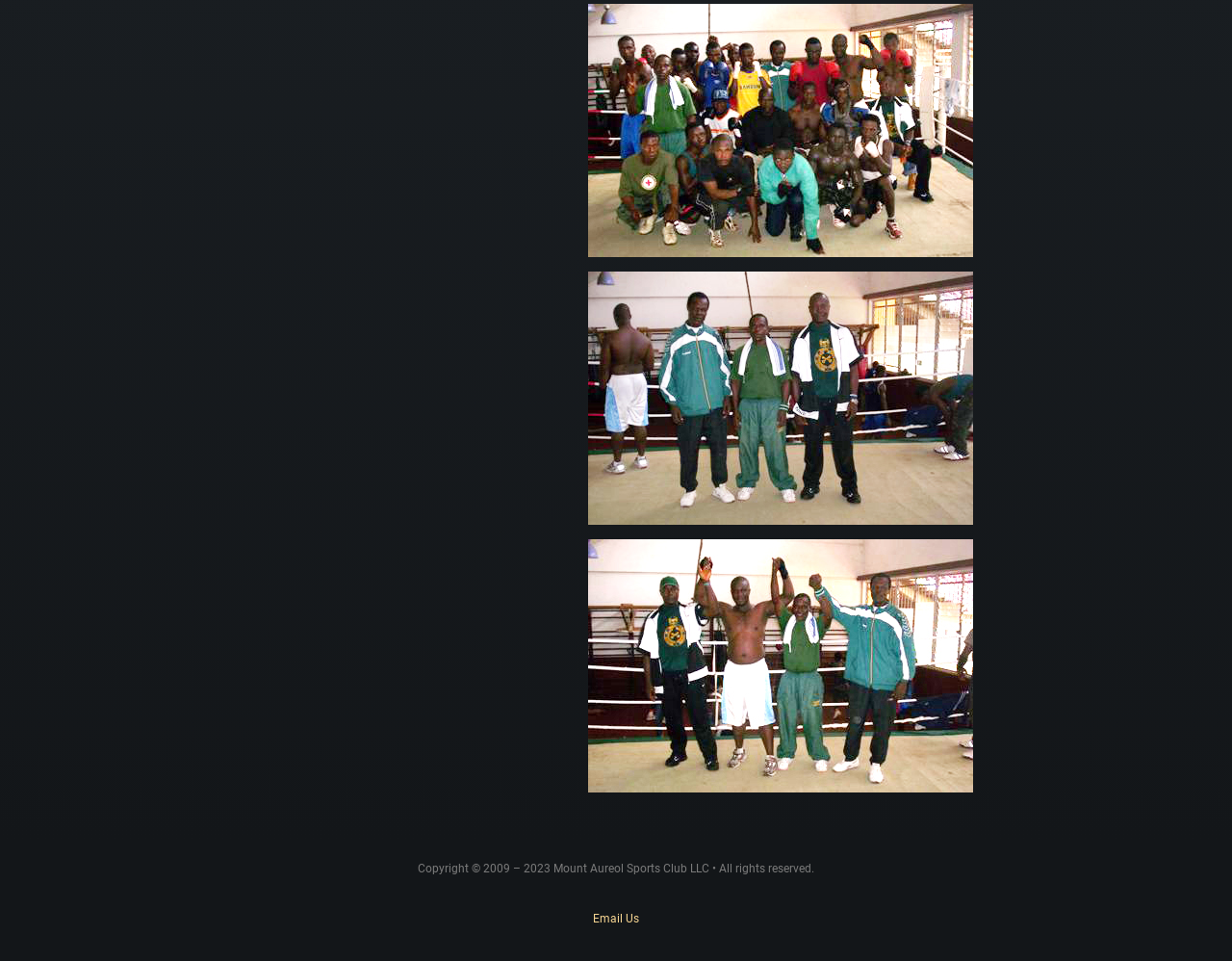What is the copyright year range?
Using the image as a reference, give a one-word or short phrase answer.

2009-2023